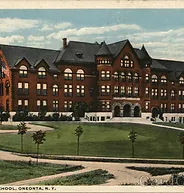Provide a thorough description of the image.

The image showcases a striking postcard depiction of the Brockport Normal School, located in Brockport, New York. Constructed in a stunning red-brick architectural style, the building features multiple peaked roofs and large windows that create an inviting and prominent appearance. The spacious grounds in front are landscaped with neatly trimmed shrubs and trees, enhancing the school's picturesque environment. This historical site played a significant role in education since its founding on October 4, 1870, and has been a proud institution in the community. The scene evokes a sense of nostalgia, celebrating the legacy of the institution and its contributions to higher education before its dissolution in June 1939.